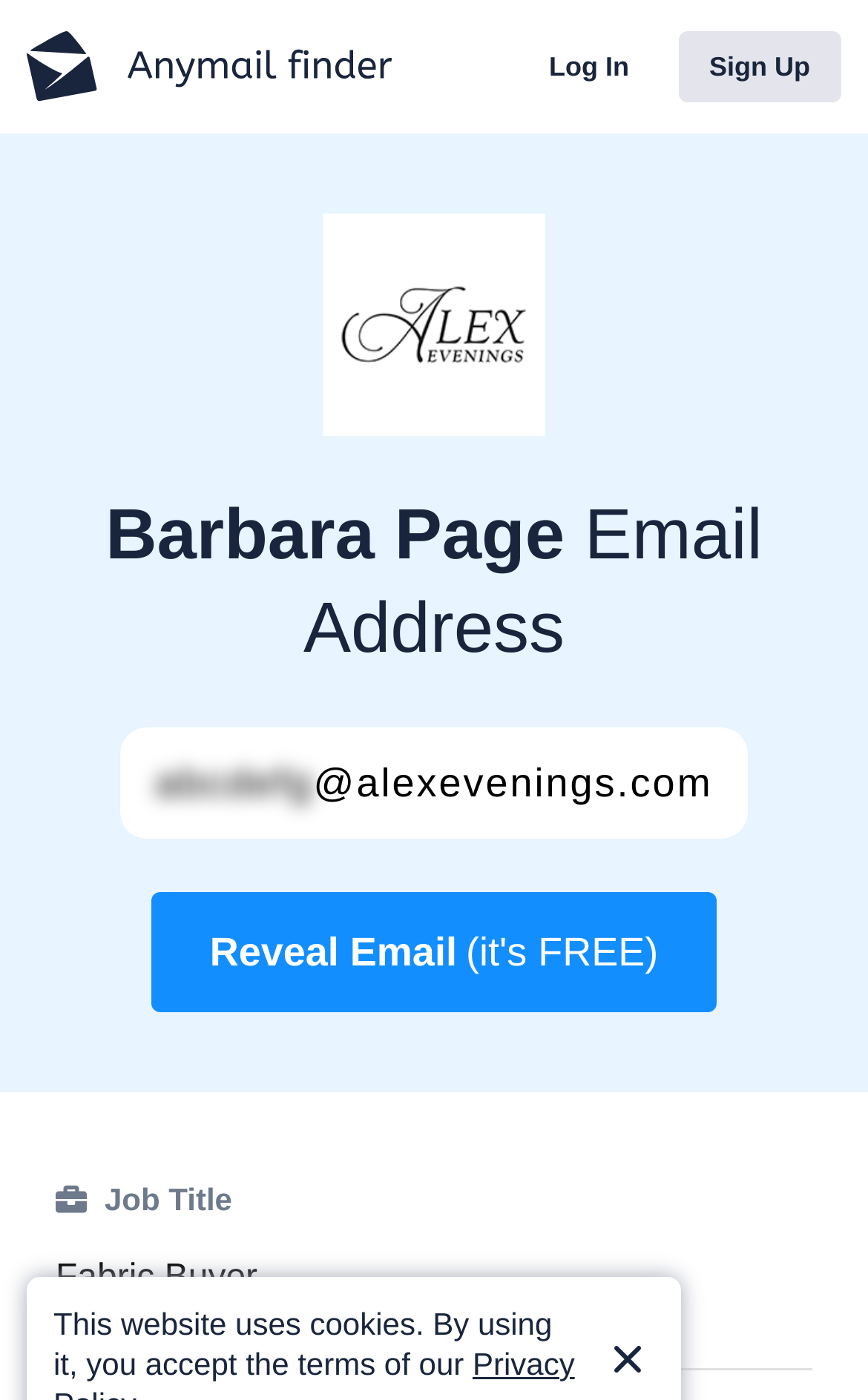Please answer the following query using a single word or phrase: 
What is Barbara Page's job title?

Fabric Buyer